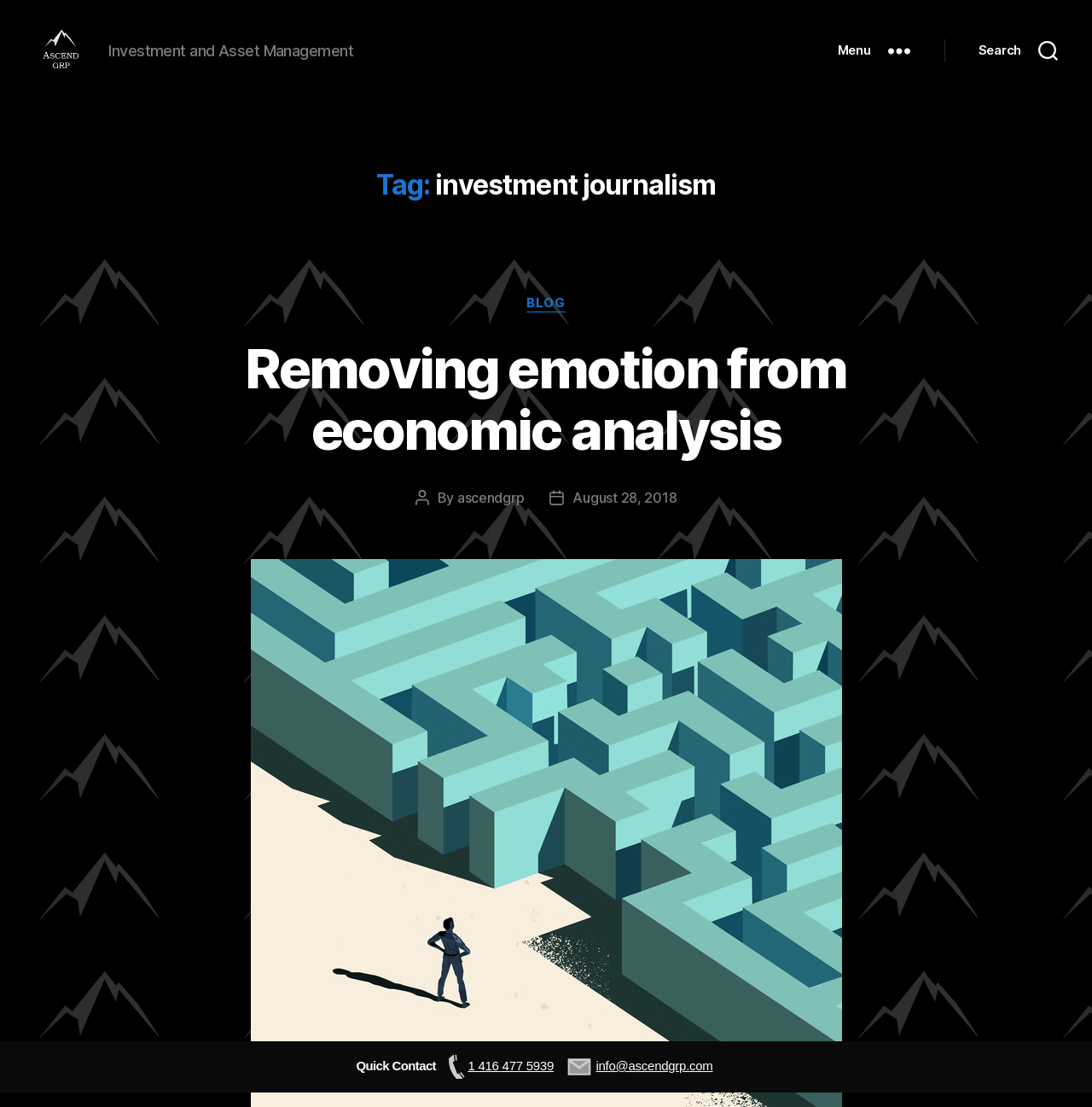Pinpoint the bounding box coordinates of the clickable area needed to execute the instruction: "Click on 'BROWSE ALL ARTICLES'". The coordinates should be specified as four float numbers between 0 and 1, i.e., [left, top, right, bottom].

None